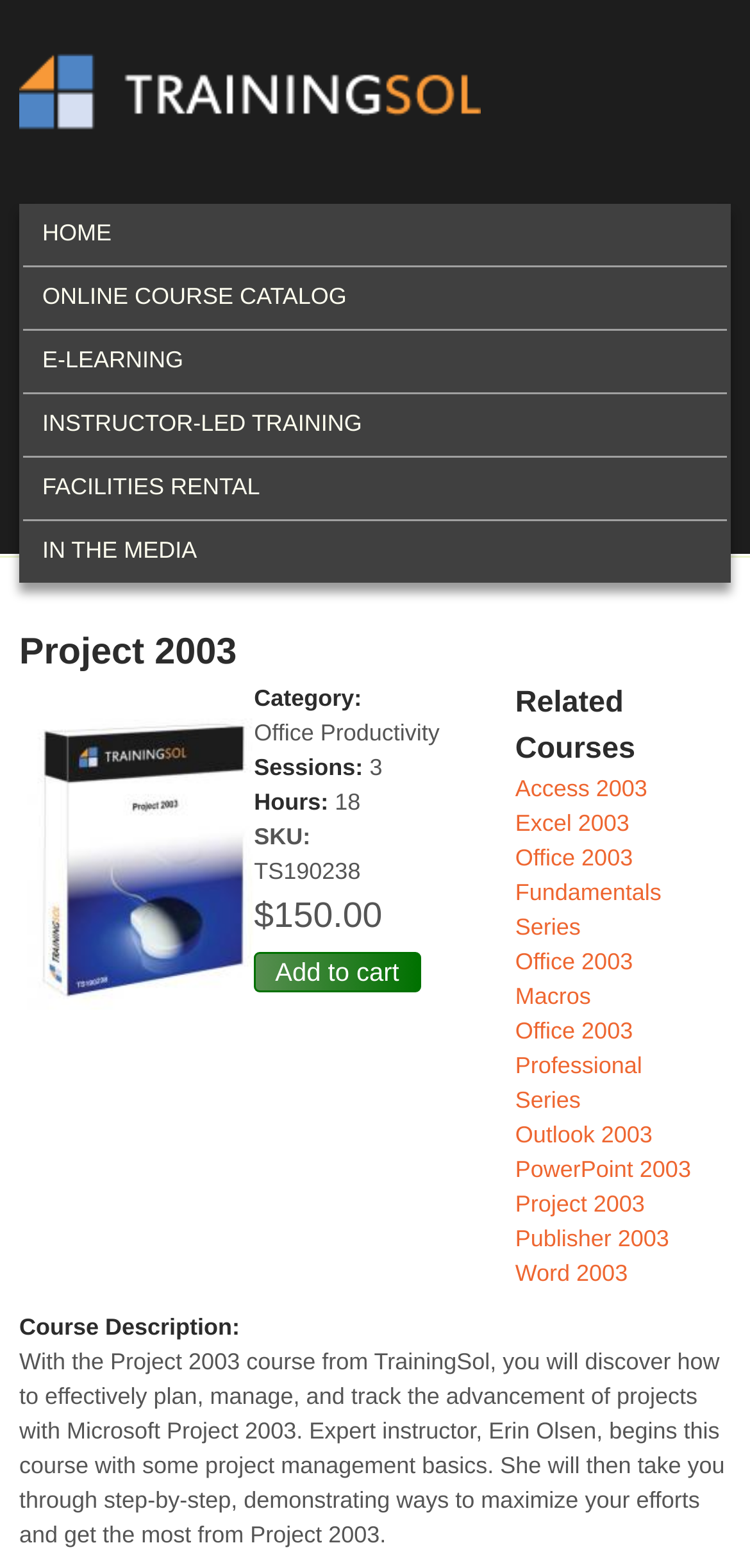Give an in-depth explanation of the webpage layout and content.

The webpage is about Project 2003 training on TrainingSol.com. At the top, there is a link to "Skip to main content" and a logo of TrainingSol.com, which is an image with a link to the website. Below the logo, there is a main menu with links to "HOME", "ONLINE COURSE CATALOG", "E-LEARNING", "INSTRUCTOR-LED TRAINING", "FACILITIES RENTAL", and "IN THE MEDIA".

The main content of the page is about Project 2003, with a heading "Project 2003" and an image related to the project. Below the image, there are details about the course, including the category "Office Productivity", the number of sessions "3", the number of hours, the SKU "TS190238", and the price "$150.00". There is also a button to "Add to cart".

On the right side of the page, there is a section for "Related Courses" with links to other courses, including "Access 2003", "Excel 2003", "Office 2003 Fundamentals Series", and others.

At the bottom of the page, there is a course description, which explains that the Project 2003 course from TrainingSol will teach users how to effectively plan, manage, and track the advancement of projects with Microsoft Project 2003. The course is led by instructor Erin Olsen and covers project management basics and ways to maximize efforts with Project 2003.